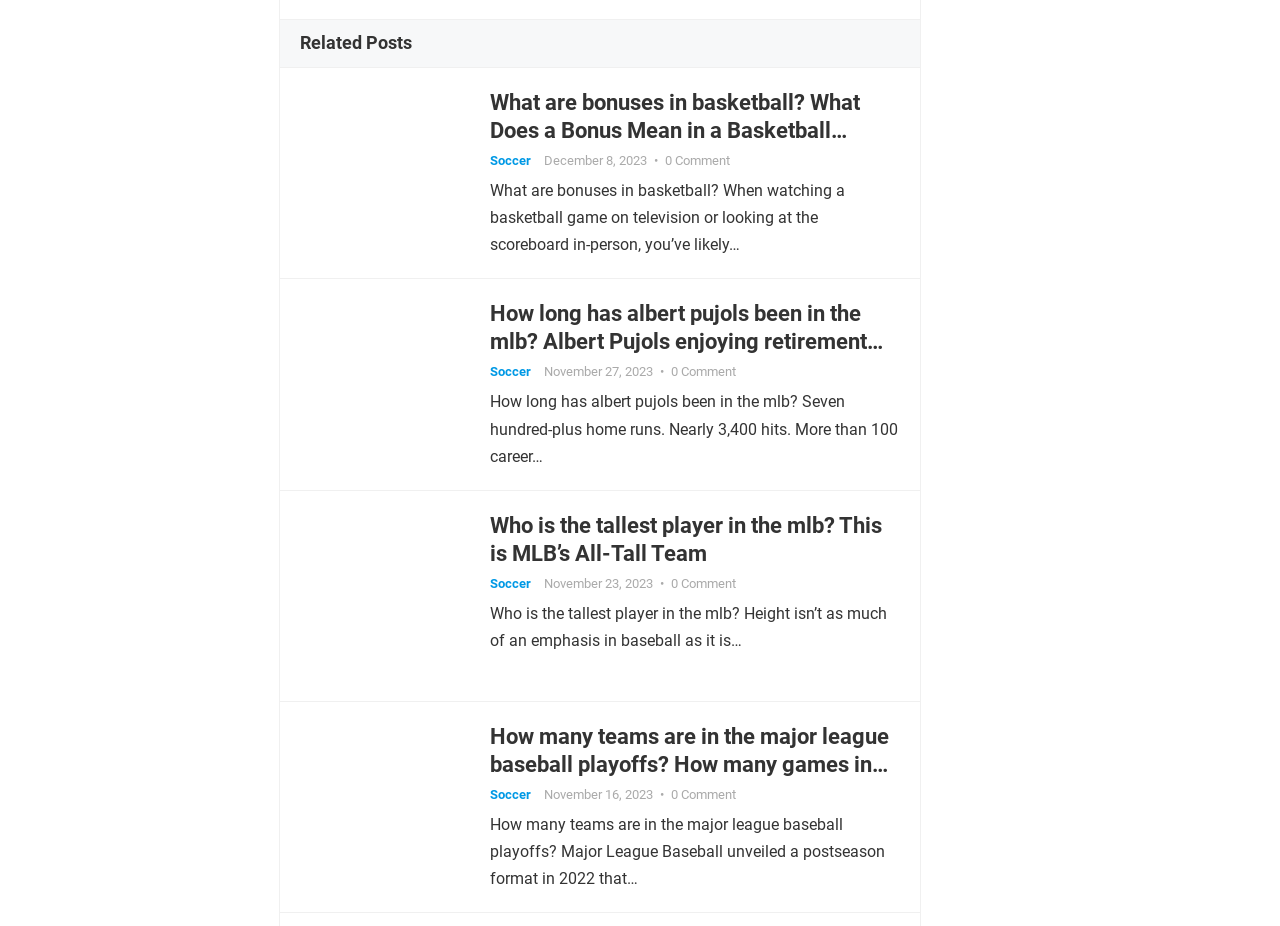What is the date of the second related post?
Look at the image and answer the question using a single word or phrase.

December 8, 2023